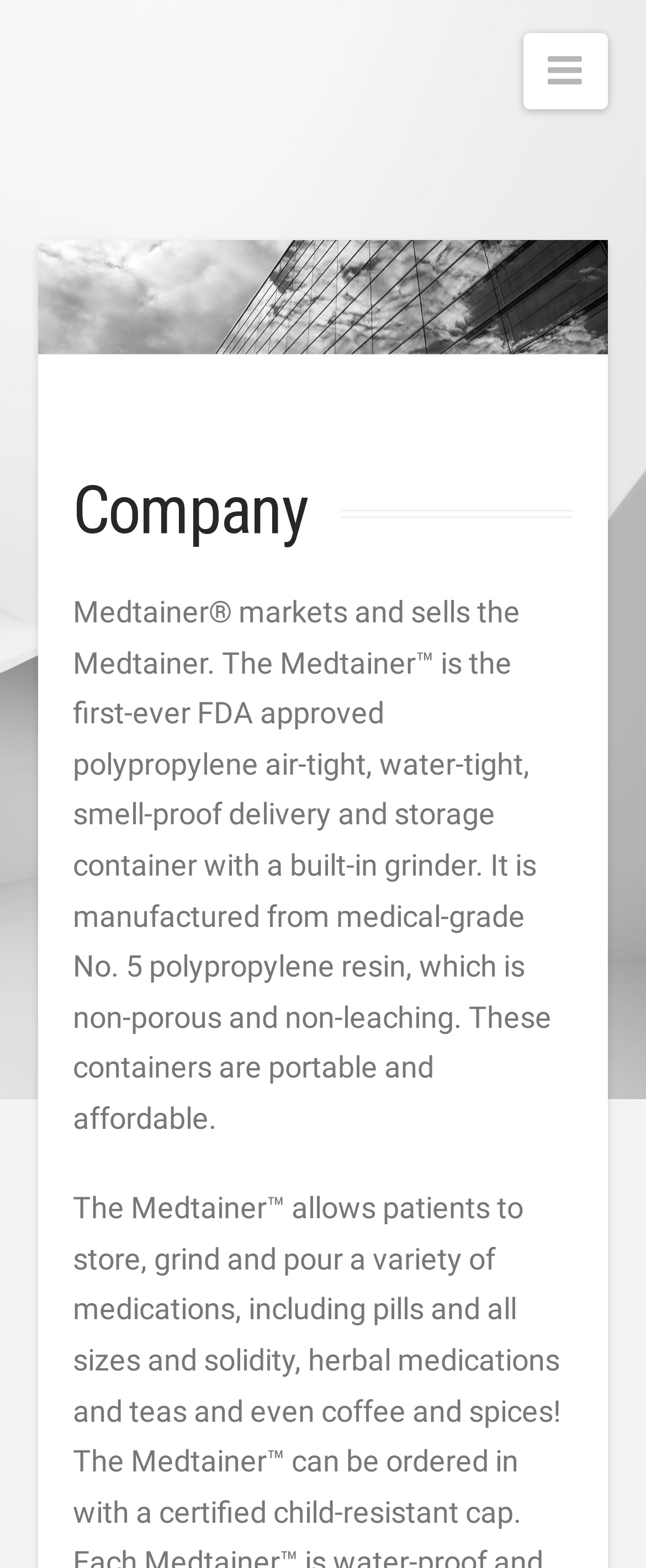Locate the bounding box coordinates of the element you need to click to accomplish the task described by this instruction: "Learn about PRODUCTS".

[0.06, 0.216, 0.94, 0.254]